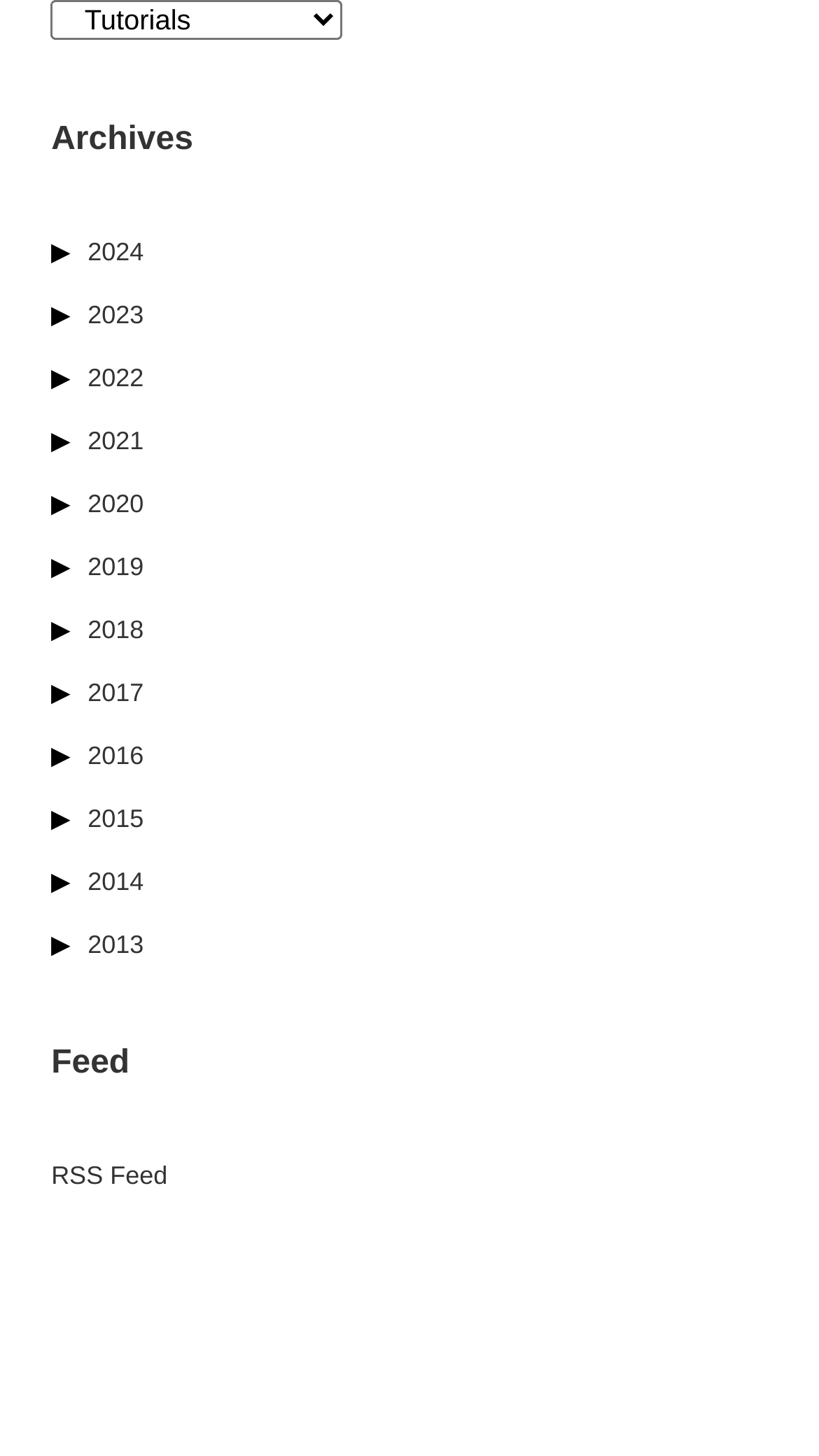Find the bounding box coordinates of the element's region that should be clicked in order to follow the given instruction: "Subscribe to RSS Feed". The coordinates should consist of four float numbers between 0 and 1, i.e., [left, top, right, bottom].

[0.062, 0.798, 0.204, 0.818]